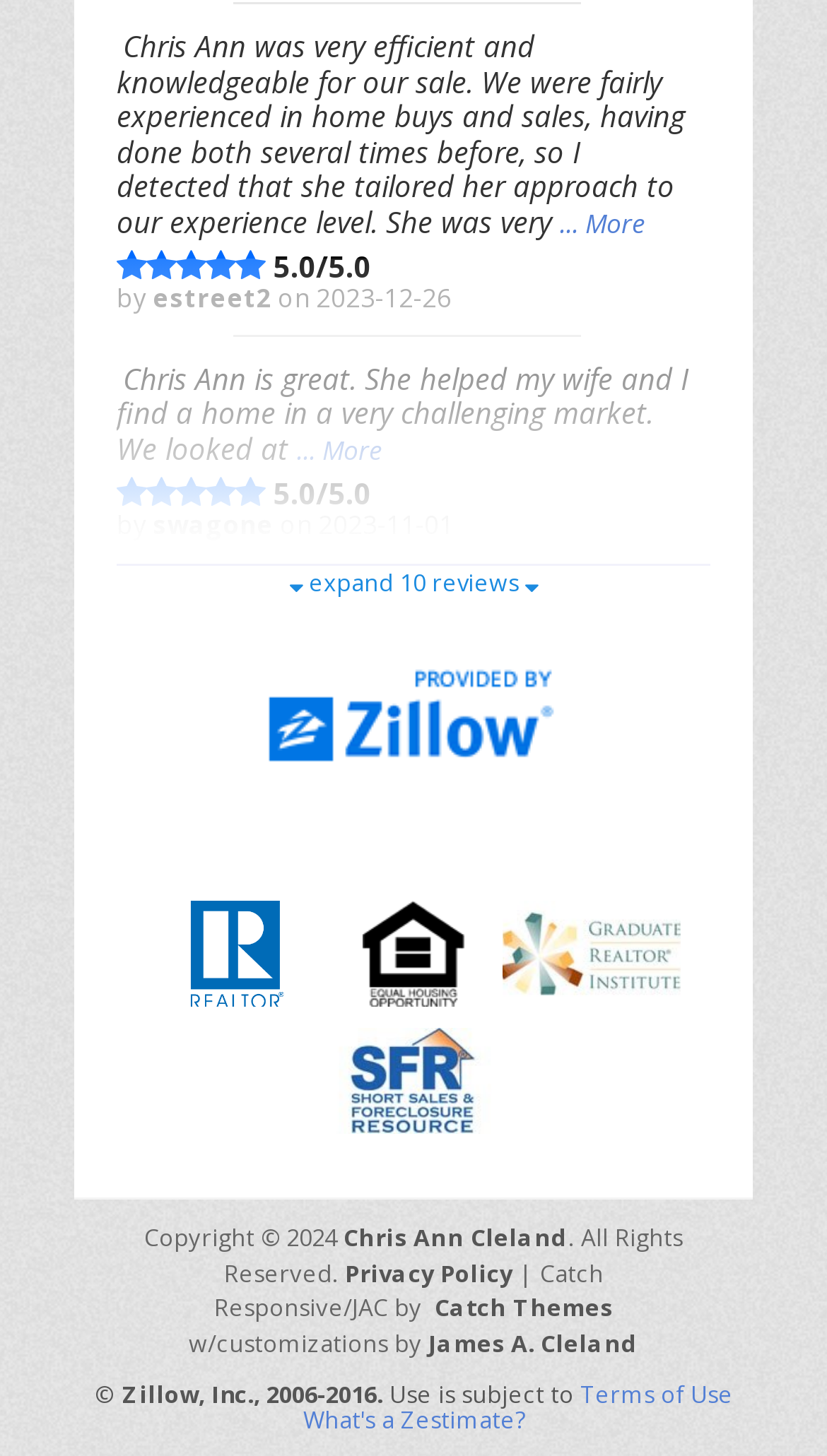What is the copyright year of the webpage? Refer to the image and provide a one-word or short phrase answer.

2024